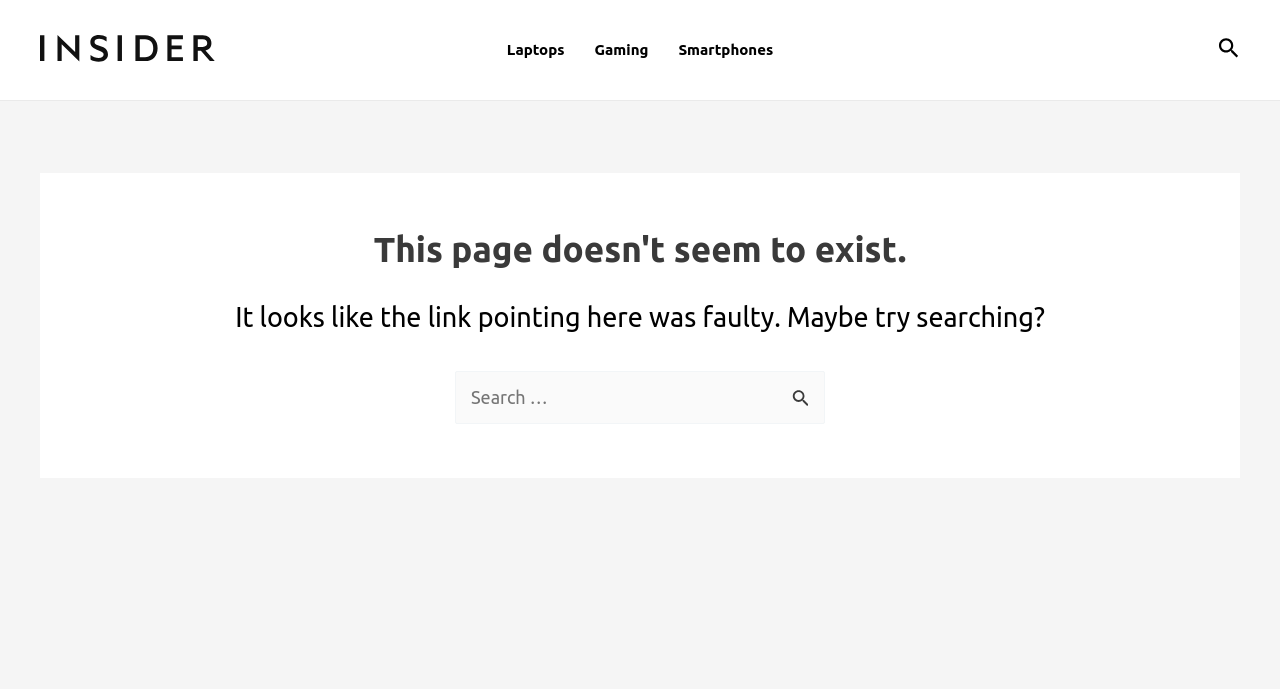What is the error message on the webpage?
Please answer the question with as much detail as possible using the screenshot.

The error message is located in a heading at the top of the webpage, and it says 'This page doesn't seem to exist.' This suggests that the webpage is a 404 error page.